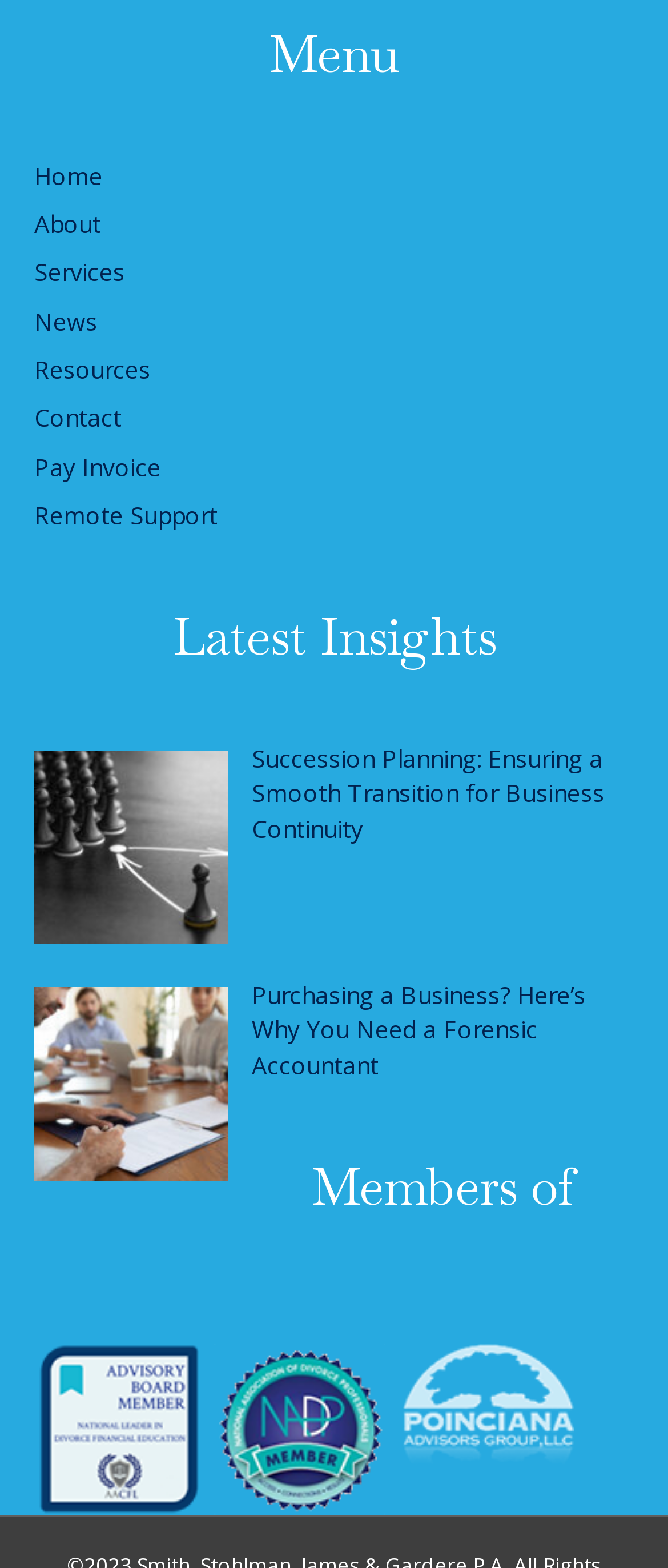Specify the bounding box coordinates of the area to click in order to execute this command: 'Learn about Purchasing a Business'. The coordinates should consist of four float numbers ranging from 0 to 1, and should be formatted as [left, top, right, bottom].

[0.051, 0.63, 0.341, 0.753]